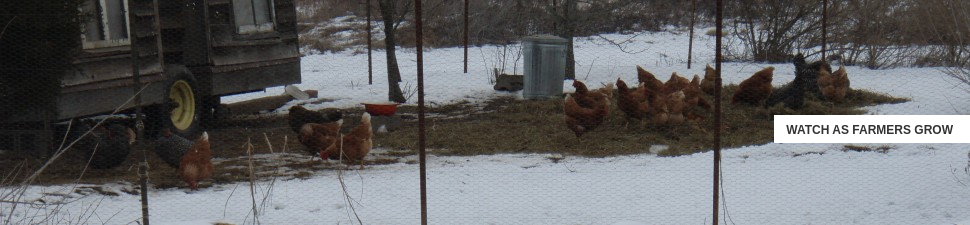Provide a comprehensive description of the image.

The image captures a serene winter scene at North Slope Farm, showcasing a group of chickens pecking at the ground in a snow-dusted area. Nearby, a rustic wooden chicken coop stands, with a tire leaning against it, emphasizing the farm's traditional charm. The chickens, primarily brown in color, are scattered around, foraging for food amidst the winter landscape. To the right, a call to action reads "WATCH AS FARMERS GROW," inviting viewers to engage with the farm's journey and its commitment to organic farming practices in New Jersey. This image illustrates the heart of farm life, highlighting the importance of stewardship and responsible land management through the nurturing of animals even in colder climates.